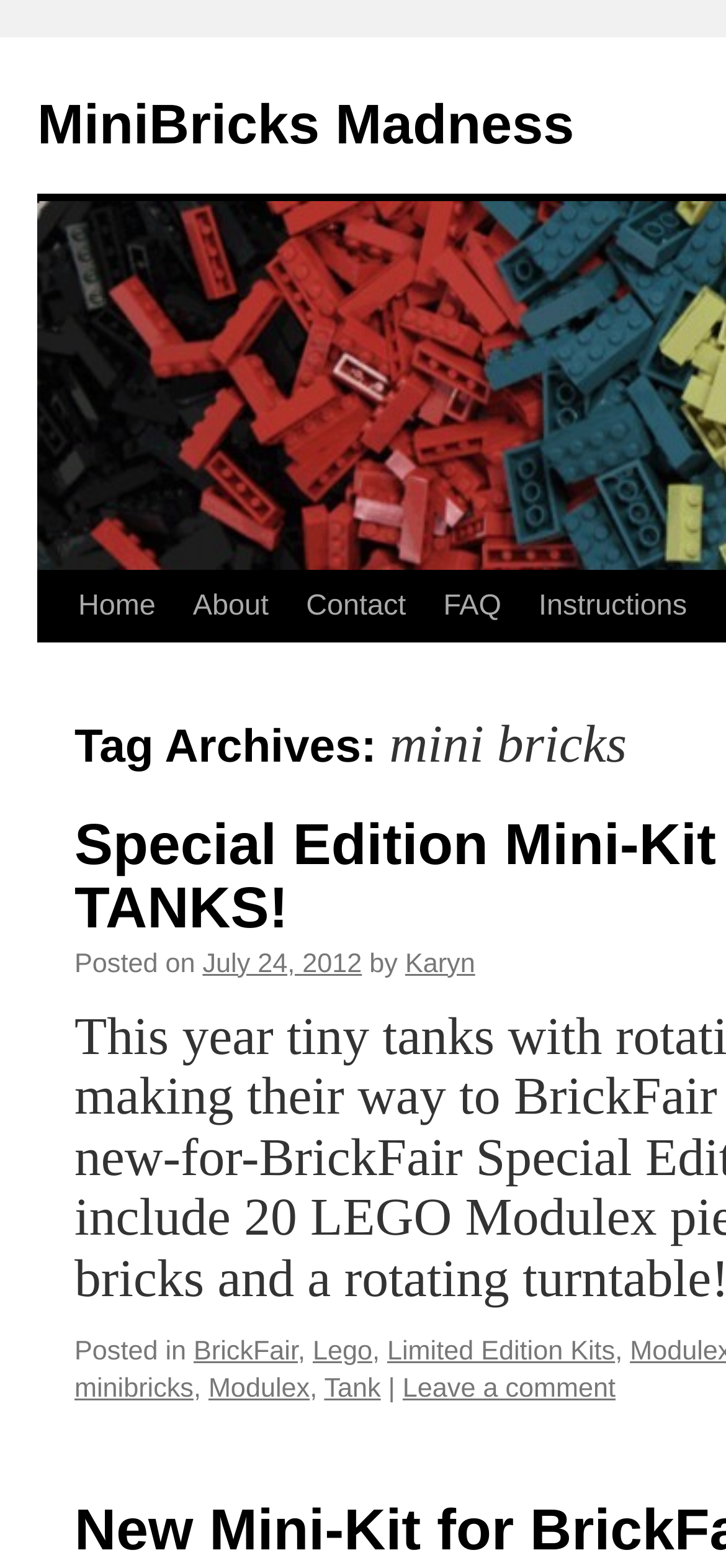Determine the bounding box coordinates of the region to click in order to accomplish the following instruction: "read FAQ". Provide the coordinates as four float numbers between 0 and 1, specifically [left, top, right, bottom].

[0.585, 0.365, 0.716, 0.41]